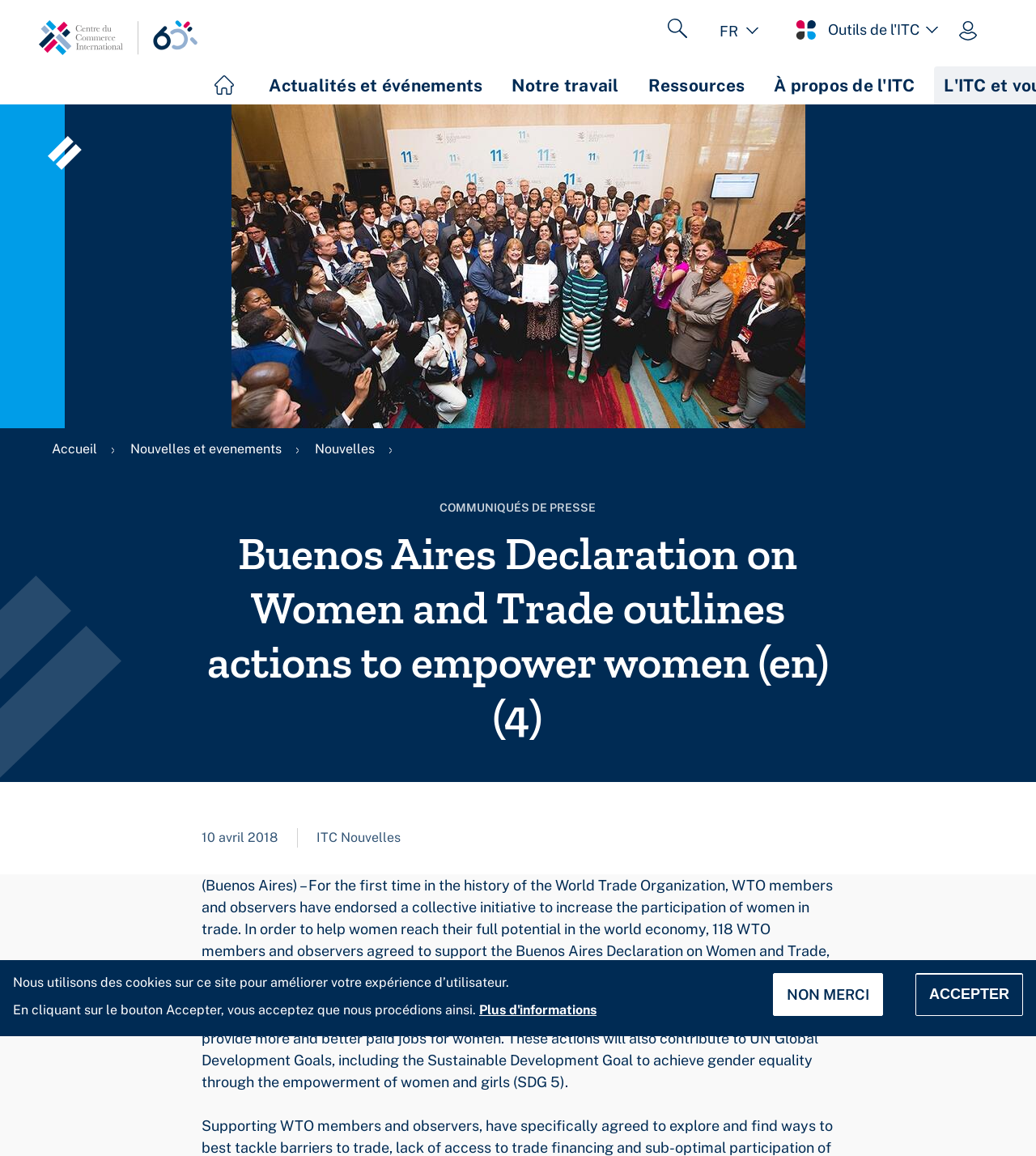What is the purpose of the Buenos Aires Declaration on Women and Trade?
Look at the image and answer with only one word or phrase.

To empower women